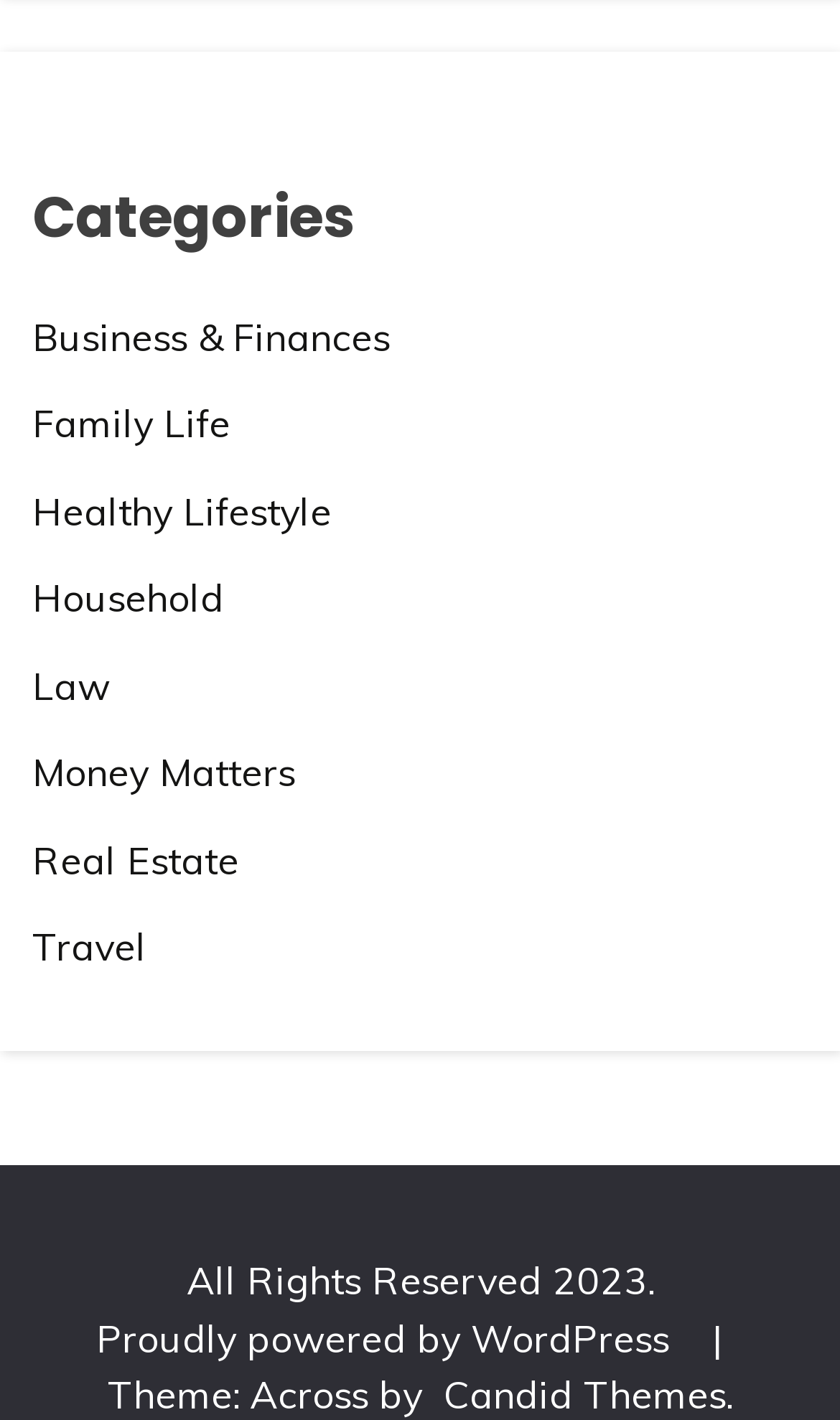Locate the bounding box coordinates of the UI element described by: "Proudly powered by WordPress". The bounding box coordinates should consist of four float numbers between 0 and 1, i.e., [left, top, right, bottom].

[0.114, 0.925, 0.809, 0.958]